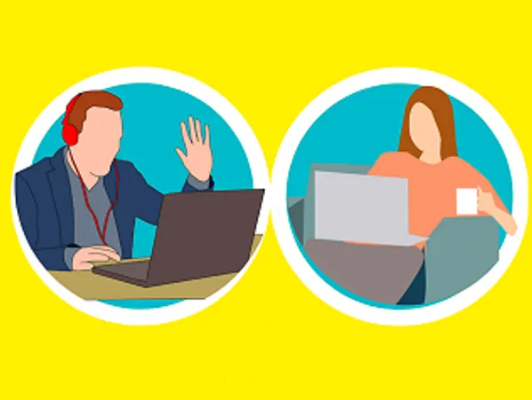What is the woman holding in her hand?
Refer to the screenshot and answer in one word or phrase.

A cup